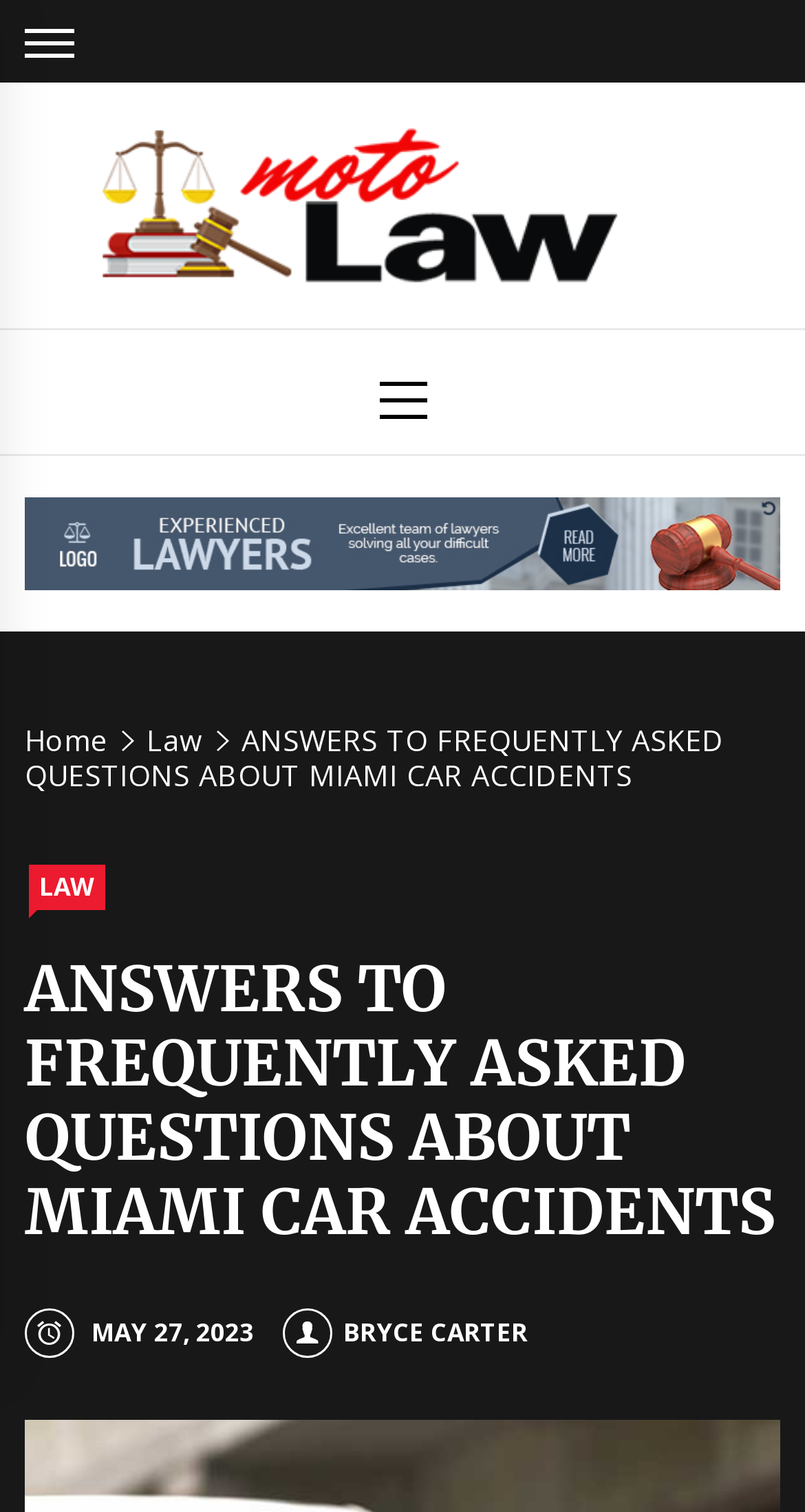Locate the bounding box coordinates of the clickable element to fulfill the following instruction: "Read the article by Bryce Carter". Provide the coordinates as four float numbers between 0 and 1 in the format [left, top, right, bottom].

[0.352, 0.869, 0.655, 0.892]